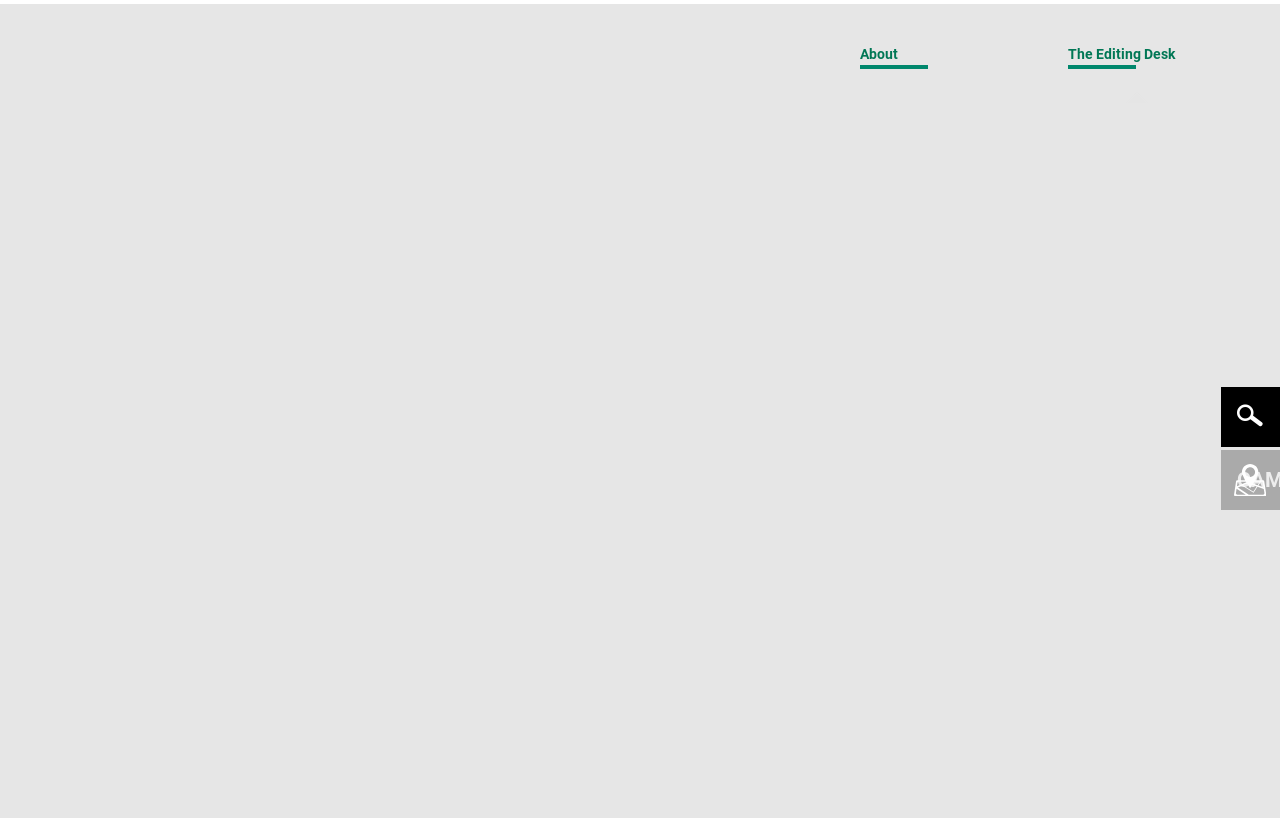Offer a comprehensive description of the webpage’s content and structure.

This webpage appears to be a event page for the "CyberSec Get-Together" at the Karlsruhe Institute of Technology (KIT). At the top left corner, there is a logo of KIT, which is an image linked to the KIT website. Next to the logo, there is a navigation menu with links to "Home", "Legals", "Data Protection", "Accessibility", "Sitemap", and "KIT".

Below the navigation menu, there are several sections. On the left side, there are links to "About", "Principal Investigators", "Administration", "Training Opportunities", "Scientific Profile", and "Join CyberSec". On the right side, there are links to "CyberSec Get-Together", "CyberSec Seminar", "Security & Privacy Lunch", and "KASTEL DLS".

Further down, there is a section with links to "CyberSec Events", including "Online: Workshop: Interdisciplinary Thinking", "Workshop: Empowerment - Voice Coaching and Public Speaking for Women Researchers", and "Workshop: Voice Coaching and Public Speaking for Early Career Researchers". Next to this section, there is a link to "Communication Services".

At the bottom right corner, there are links to "Startpage" and "SEARCH", as well as an image of a campus map.

The main content of the page is a biography of Lorenzo Cavallaro, a professor of computer science at University College London. The biography is presented in a table format, with a heading and several paragraphs of text. The text describes Lorenzo's research interests and experience, including his work on machine learning and systems security. There are also links to related websites, such as the University College London and the Systems Security Research Lab.

Below the biography, there is a heading "Transcending Transcend: Revisiting Malware Classification in the Presence of Concept Drift", which appears to be the title of a talk or presentation. The date and time of the event are also listed: Thursday, 23 June 2022, at 4:00 p.m. in the Tulla-Hörsaal (CS, 11.40).